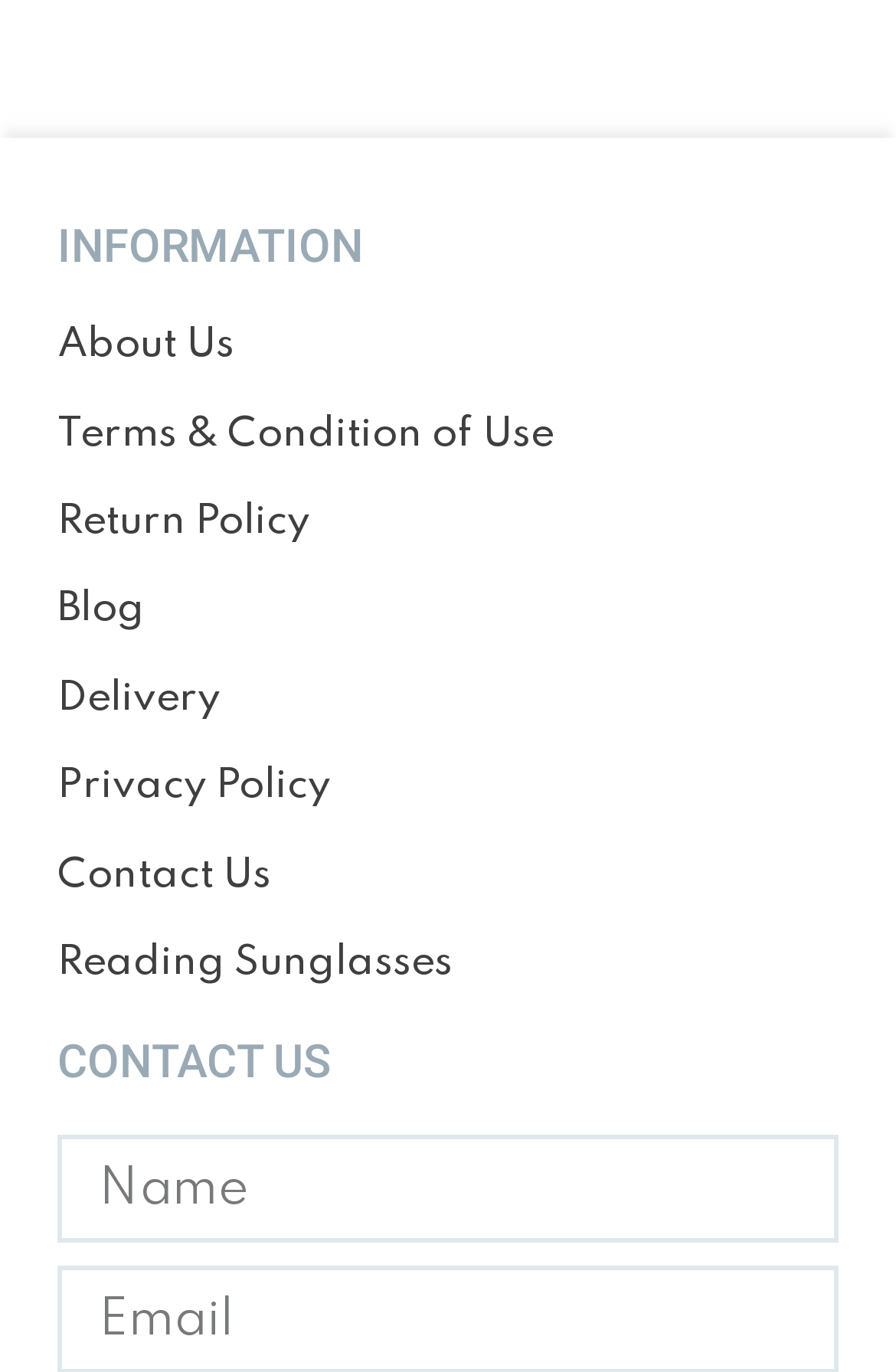Please identify the bounding box coordinates of the element I should click to complete this instruction: 'enter name'. The coordinates should be given as four float numbers between 0 and 1, like this: [left, top, right, bottom].

[0.064, 0.828, 0.936, 0.906]